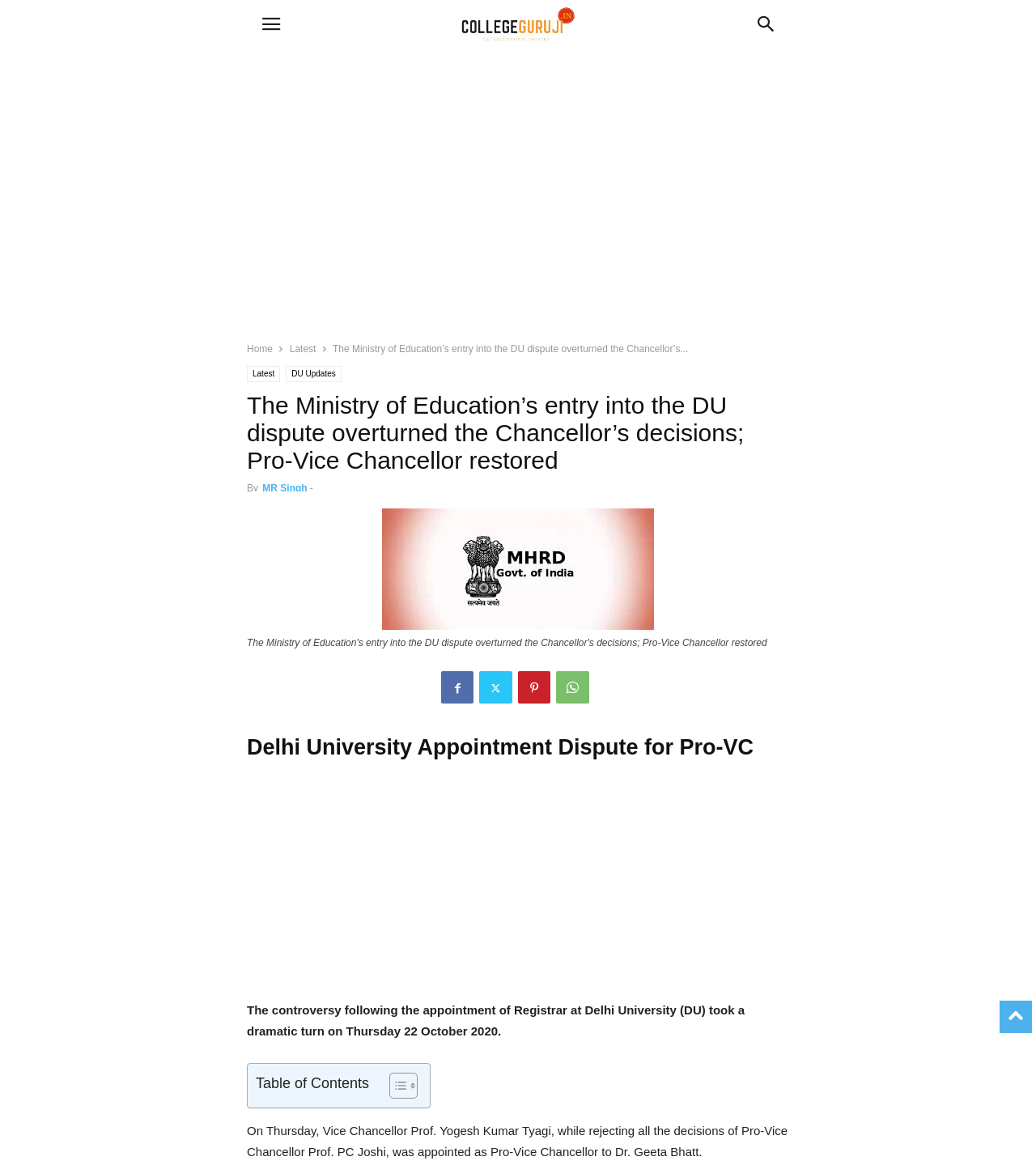Please identify the bounding box coordinates of the region to click in order to complete the given instruction: "Click on HEALTH-medisin". The coordinates should be four float numbers between 0 and 1, i.e., [left, top, right, bottom].

None